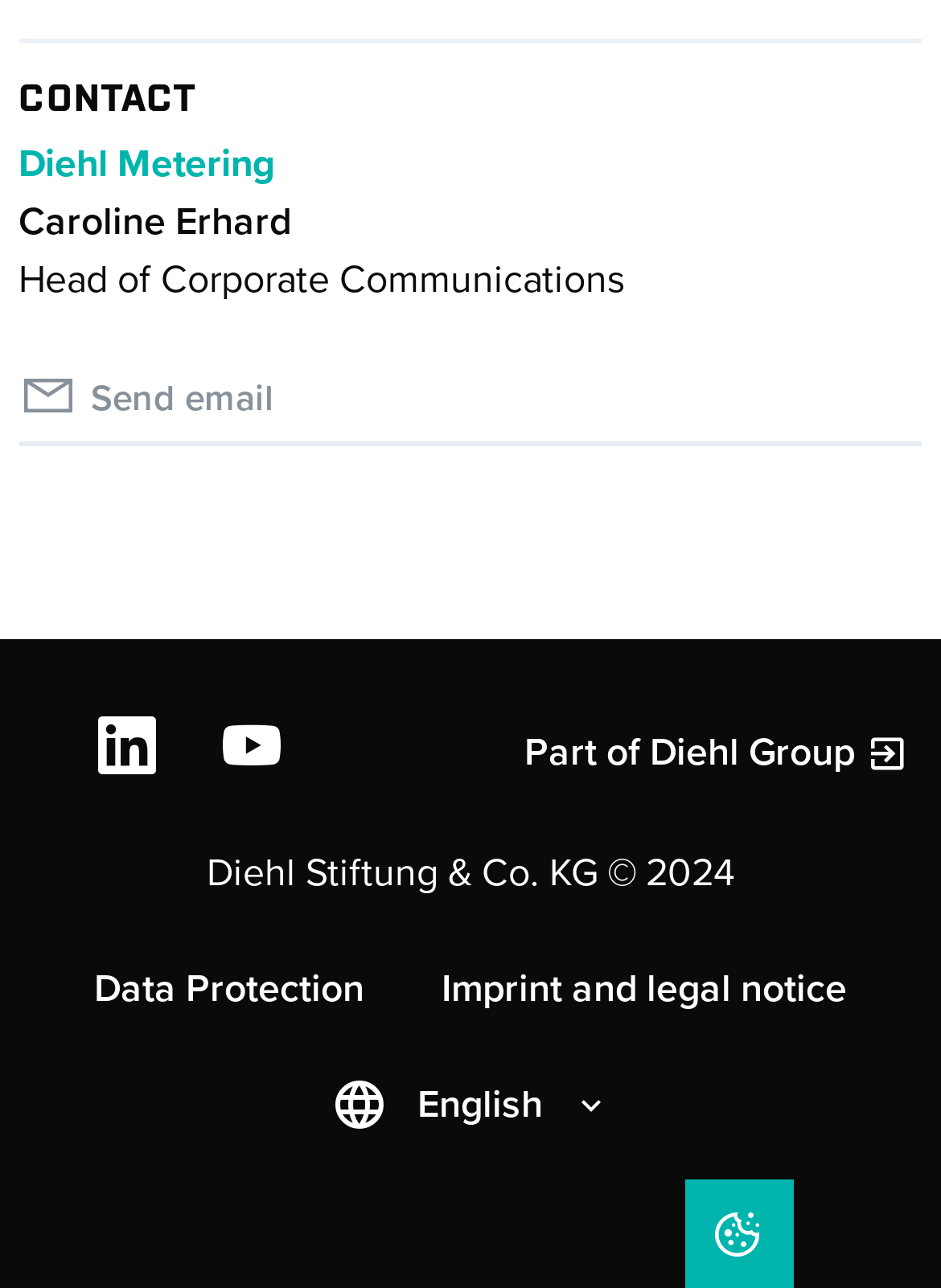Respond with a single word or phrase for the following question: 
What language is the webpage currently set to?

English